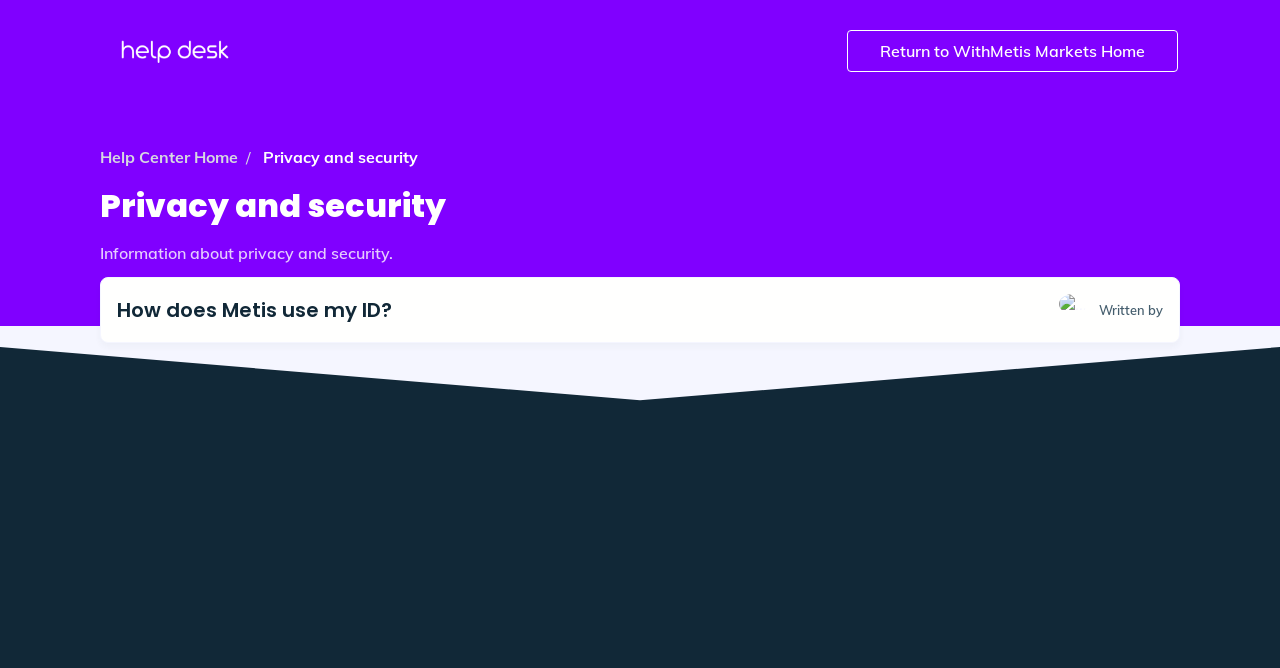Please provide a short answer using a single word or phrase for the question:
How many links are there in the top section?

3